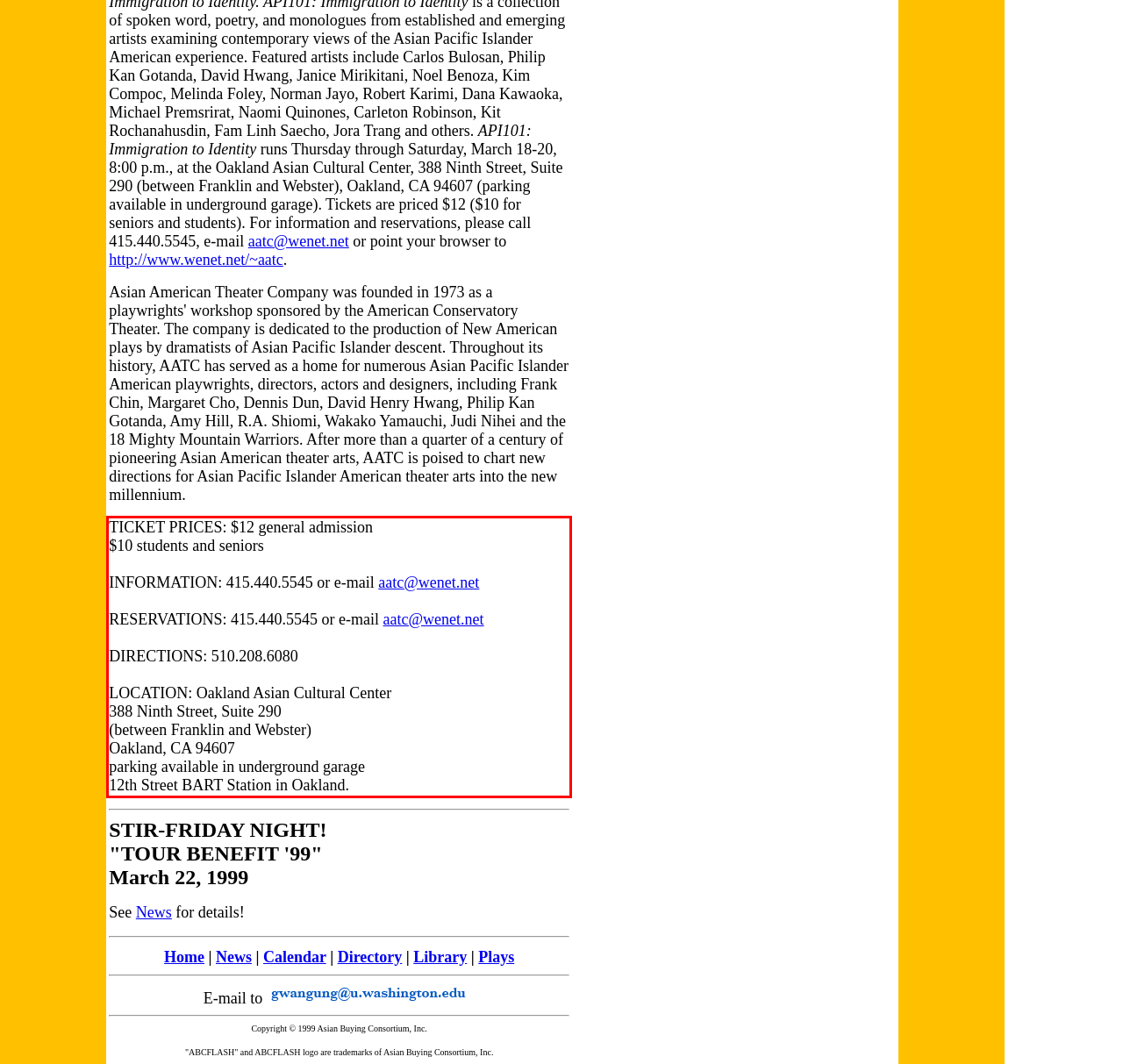Given a screenshot of a webpage with a red bounding box, extract the text content from the UI element inside the red bounding box.

TICKET PRICES: $12 general admission $10 students and seniors INFORMATION: 415.440.5545 or e-mail aatc@wenet.net RESERVATIONS: 415.440.5545 or e-mail aatc@wenet.net DIRECTIONS: 510.208.6080 LOCATION: Oakland Asian Cultural Center 388 Ninth Street, Suite 290 (between Franklin and Webster) Oakland, CA 94607 parking available in underground garage 12th Street BART Station in Oakland.